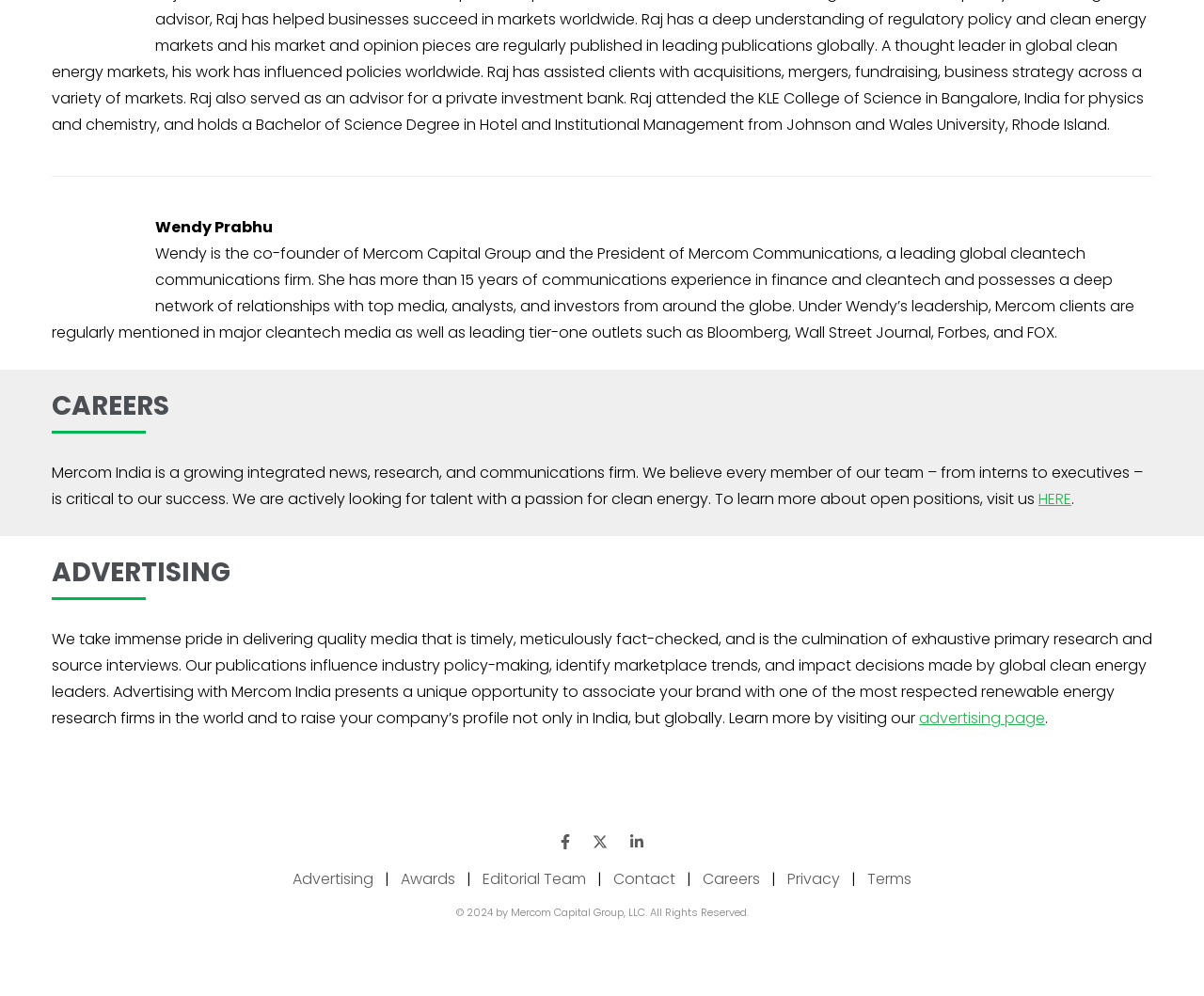Answer the question below with a single word or a brief phrase: 
What is Mercom India looking for?

Talent with a passion for clean energy